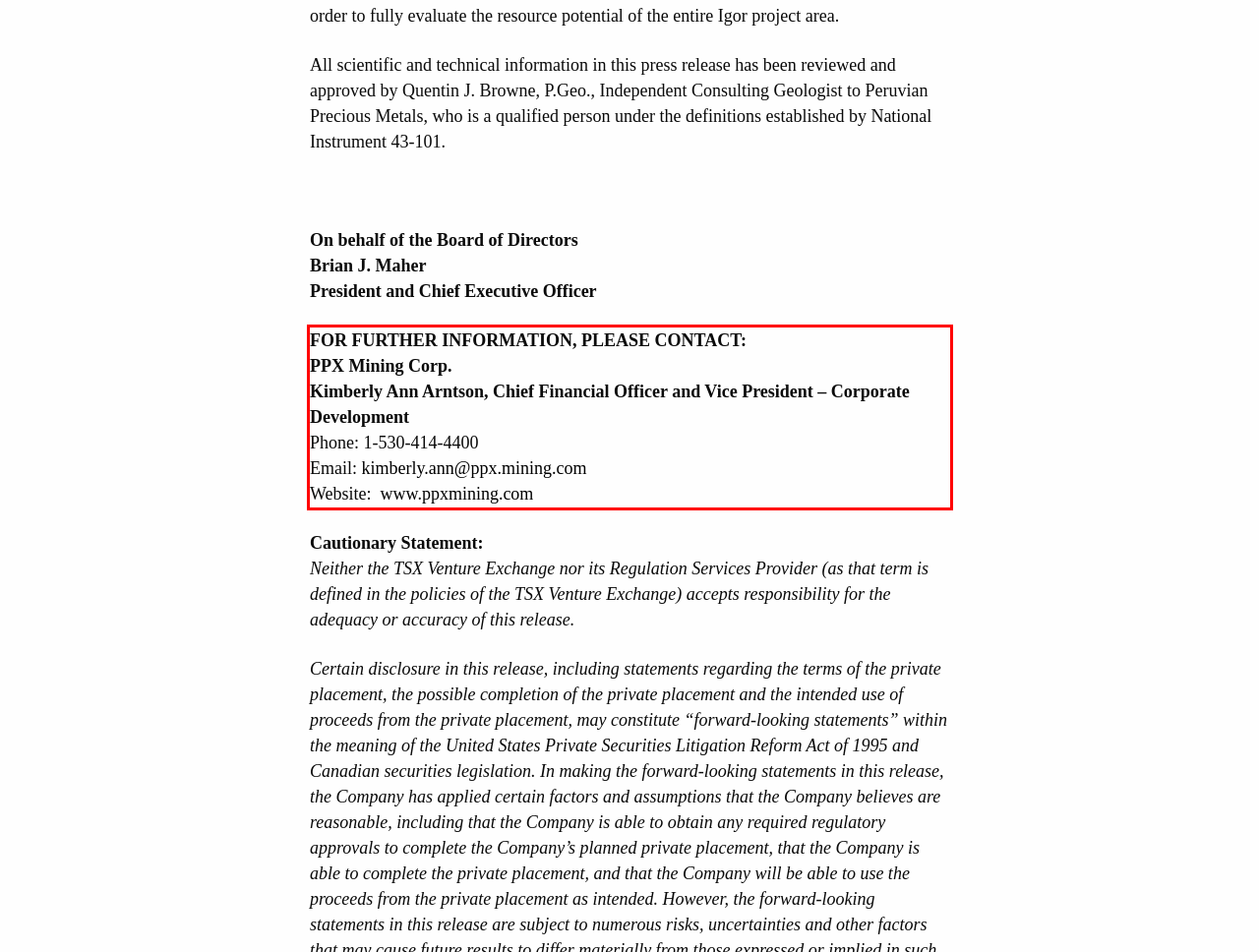Review the screenshot of the webpage and recognize the text inside the red rectangle bounding box. Provide the extracted text content.

FOR FURTHER INFORMATION, PLEASE CONTACT: PPX Mining Corp. Kimberly Ann Arntson, Chief Financial Officer and Vice President – Corporate Development Phone: 1-530-414-4400 Email: kimberly.ann@ppx.mining.com Website: www.ppxmining.com